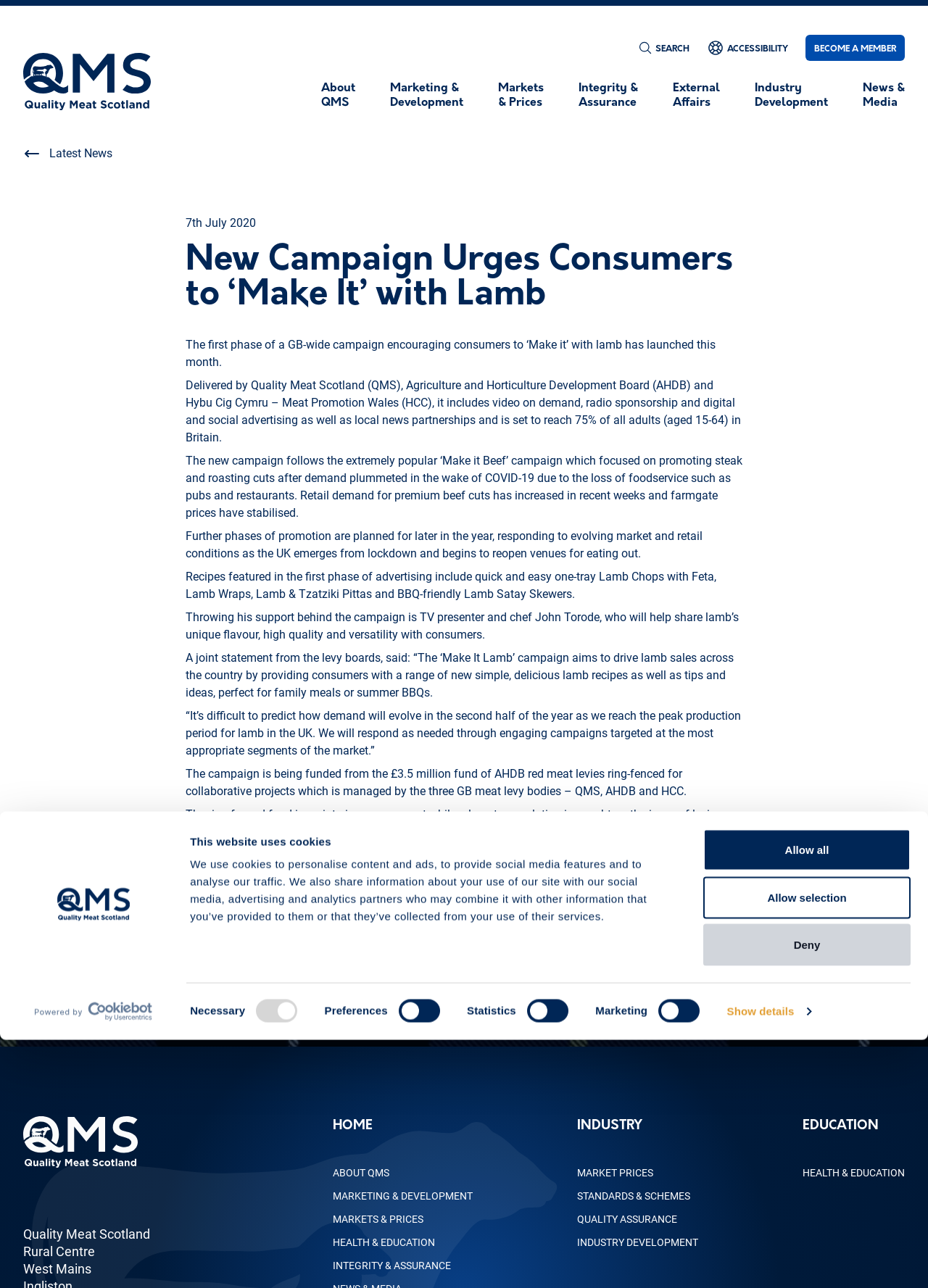Please determine the heading text of this webpage.

New Campaign Urges Consumers to ‘Make It’ with Lamb